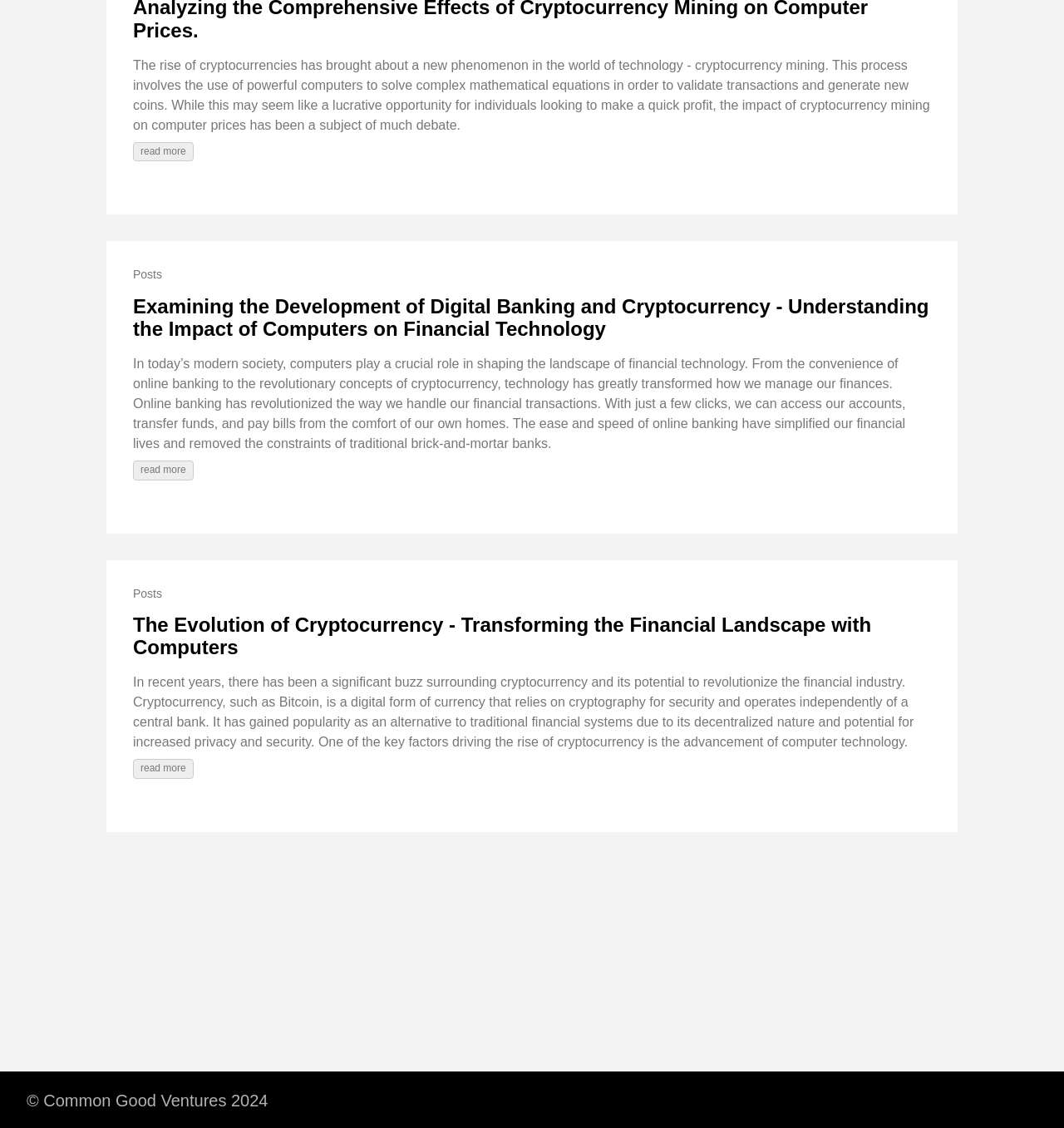Given the webpage screenshot, identify the bounding box of the UI element that matches this description: "read more".

[0.125, 0.673, 0.182, 0.69]